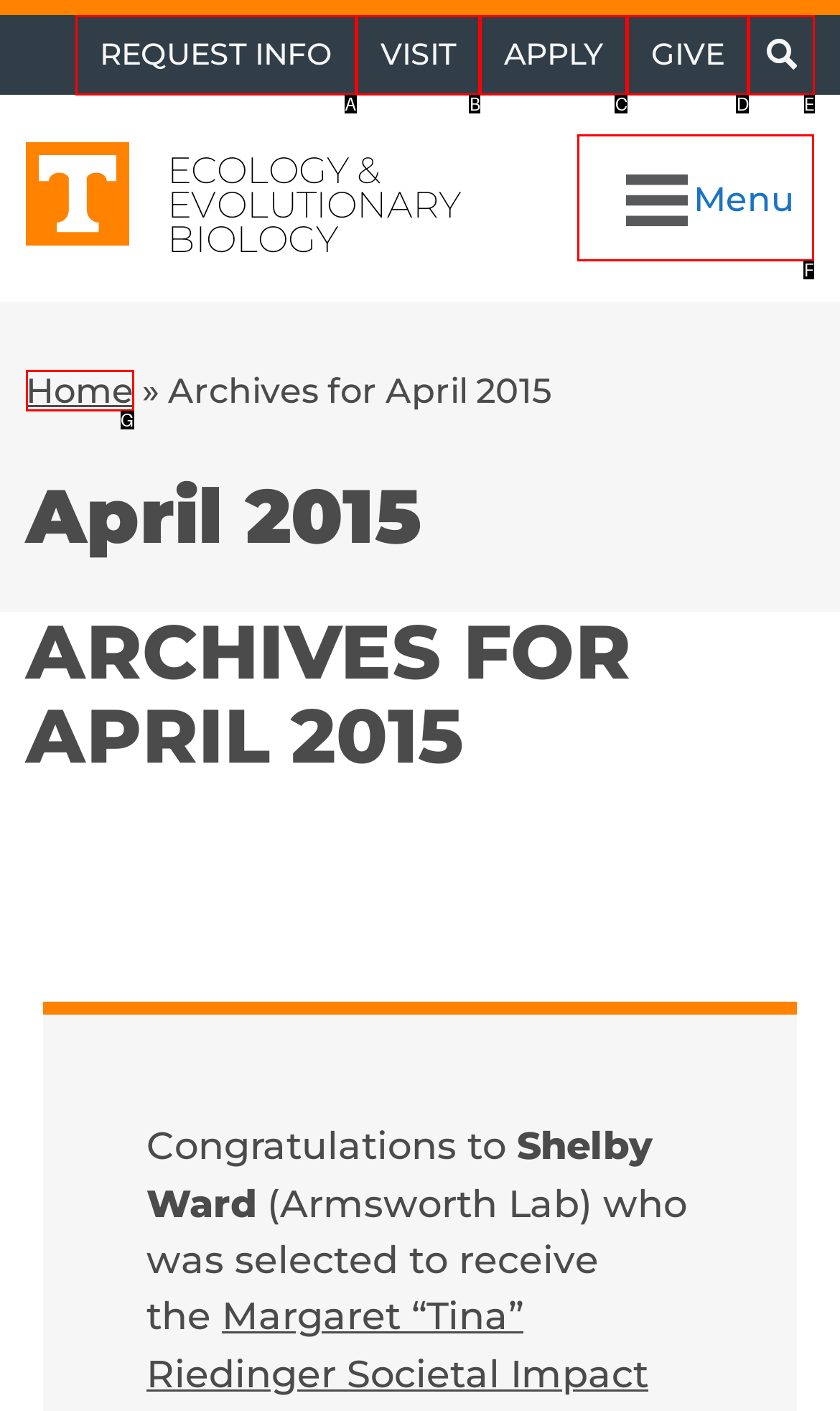Choose the letter that best represents the description: Request Info. Answer with the letter of the selected choice directly.

A